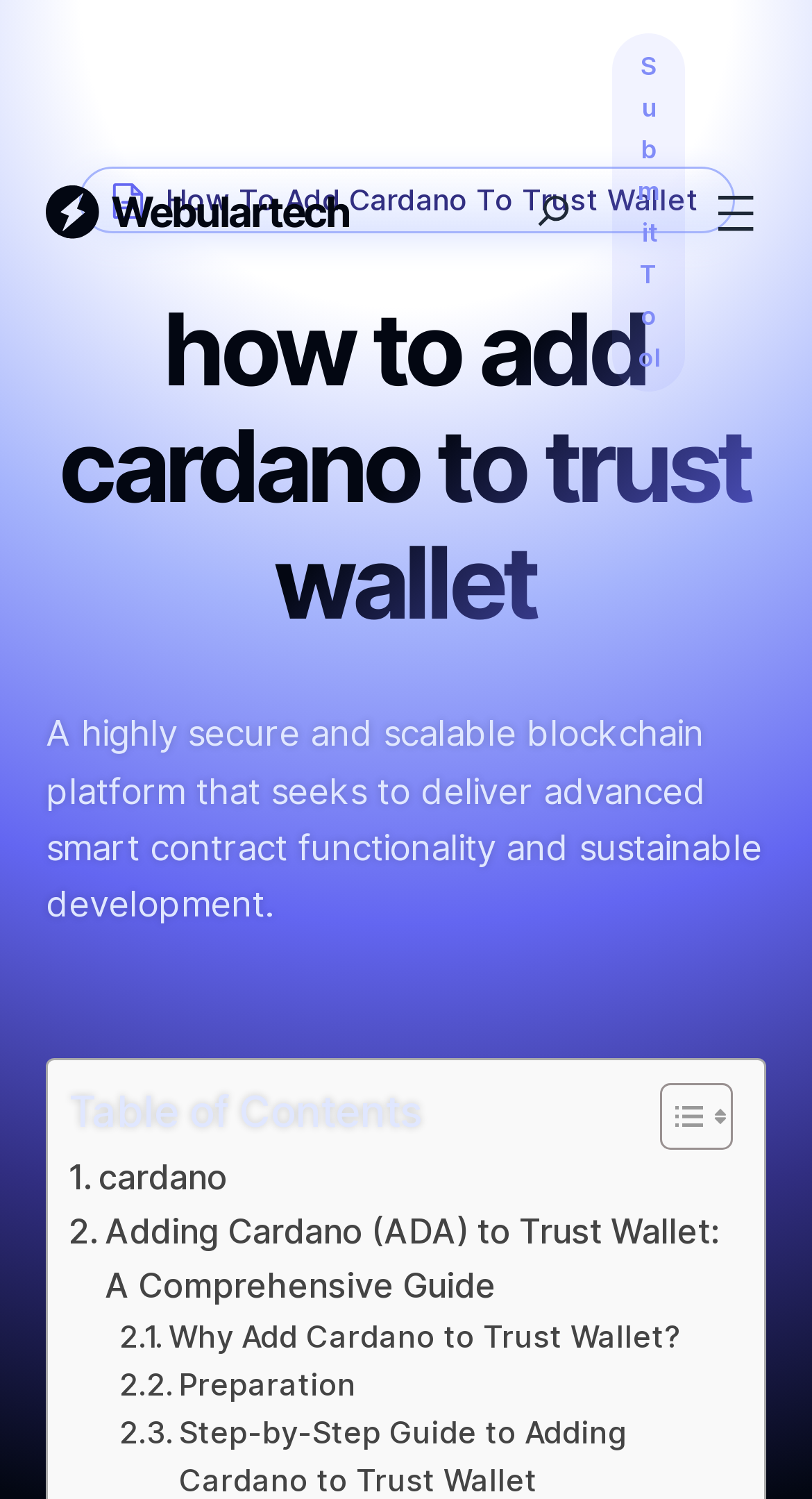Locate the bounding box coordinates of the element's region that should be clicked to carry out the following instruction: "Search". The coordinates need to be four float numbers between 0 and 1, i.e., [left, top, right, bottom].

[0.652, 0.123, 0.714, 0.156]